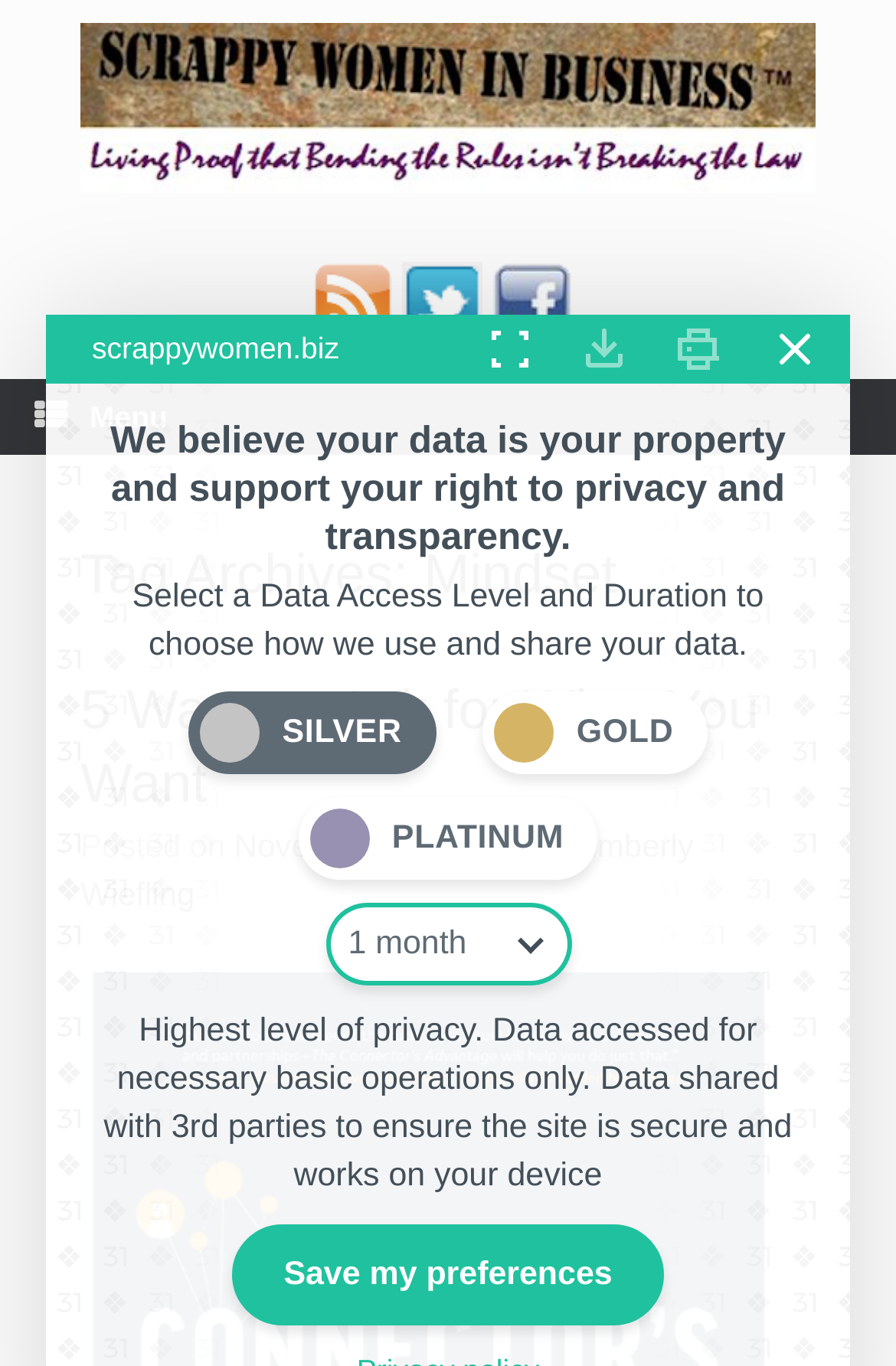What is the title of the first article?
Please provide a single word or phrase based on the screenshot.

5 Ways to Ask for What You Want